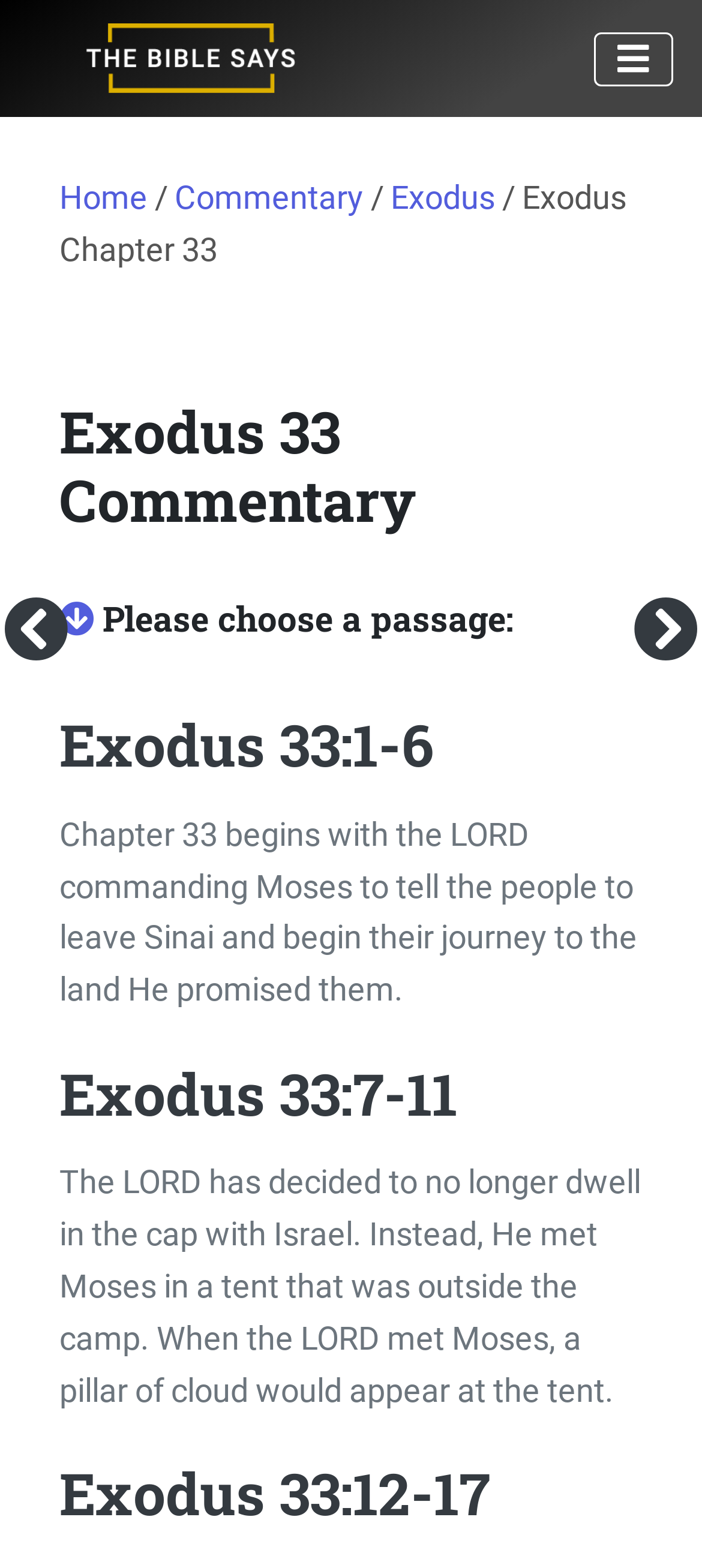Identify the bounding box coordinates of the clickable region required to complete the instruction: "Go to the home page". The coordinates should be given as four float numbers within the range of 0 and 1, i.e., [left, top, right, bottom].

None